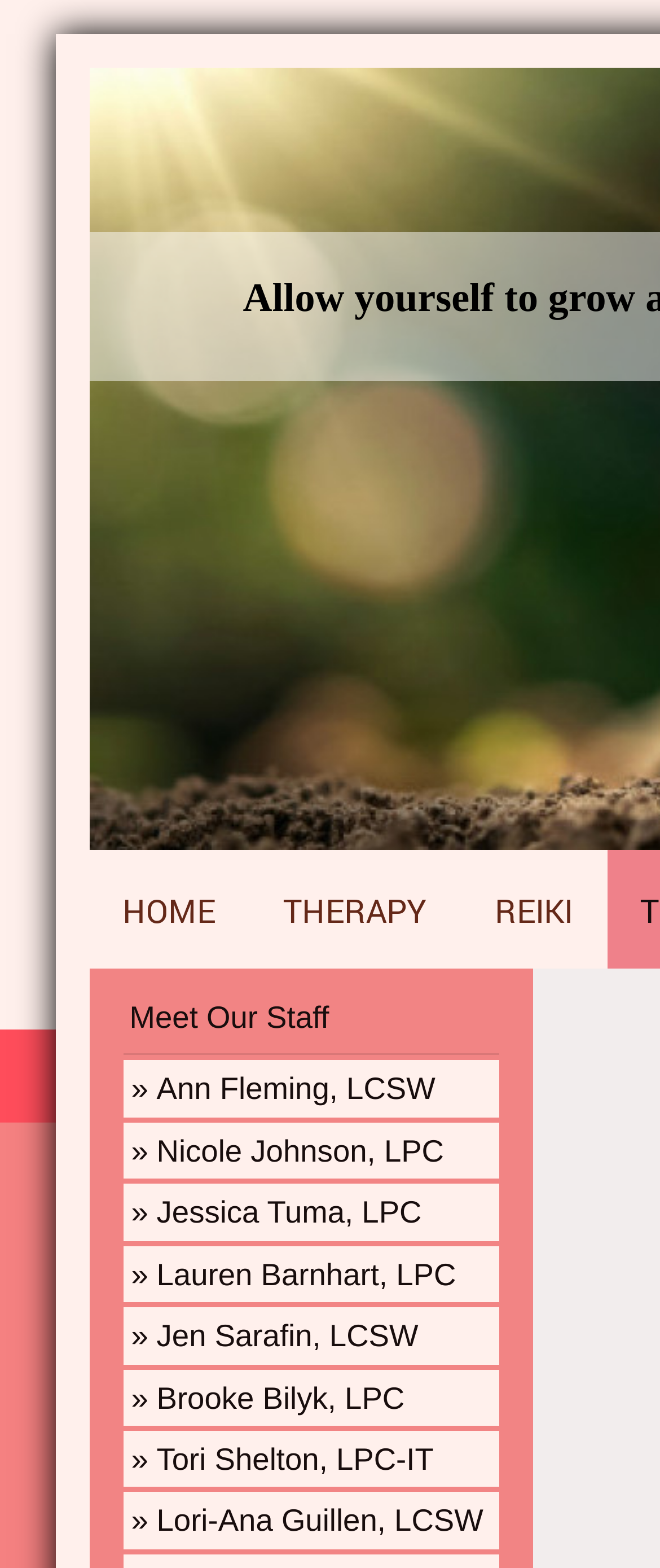Extract the bounding box coordinates for the UI element described by the text: "Reiki". The coordinates should be in the form of [left, top, right, bottom] with values between 0 and 1.

[0.699, 0.542, 0.919, 0.617]